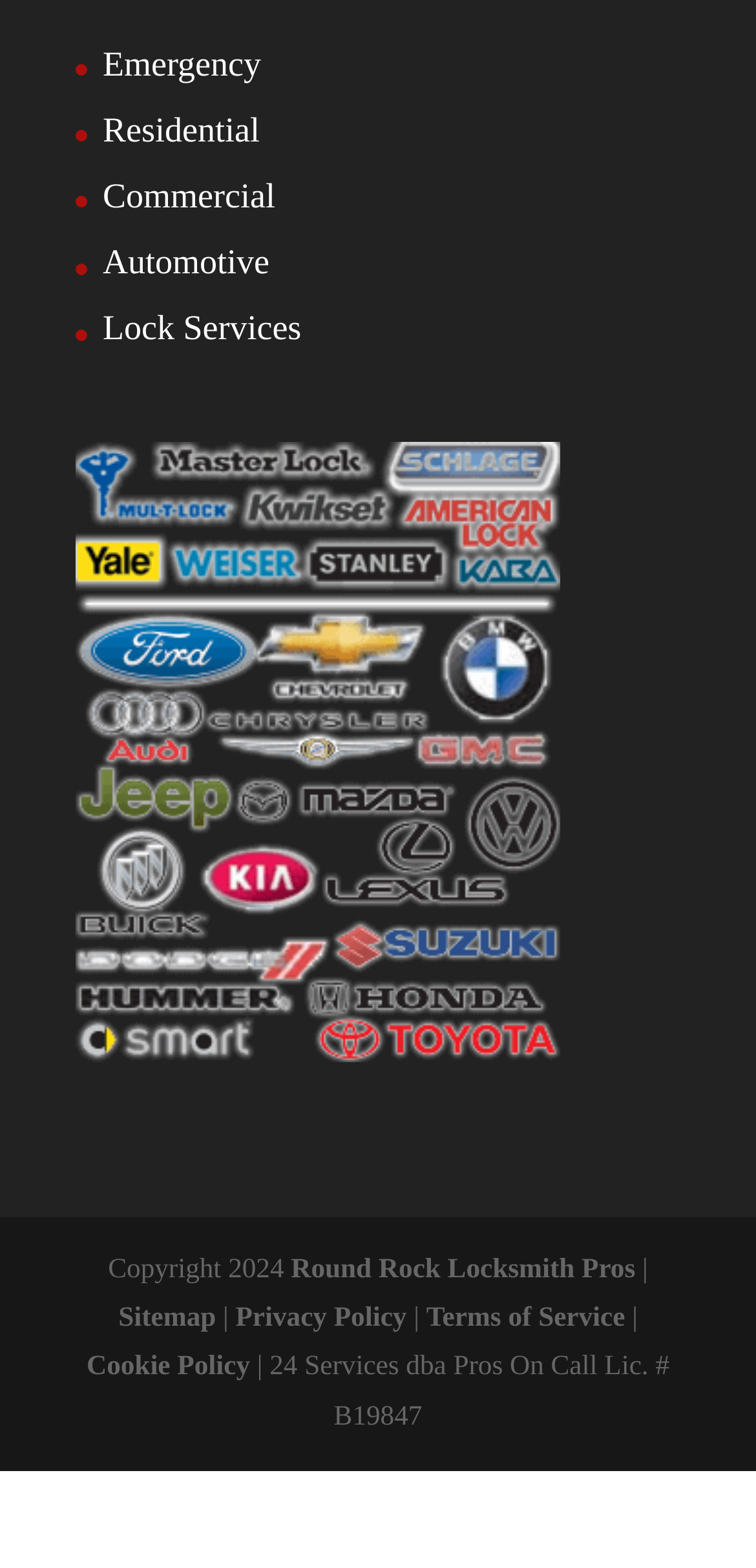Using the information from the screenshot, answer the following question thoroughly:
What type of services does the website offer?

The website offers various locksmith services as evident from the links 'Emergency', 'Residential', 'Commercial', 'Automotive', and 'Lock Services' at the top of the webpage.